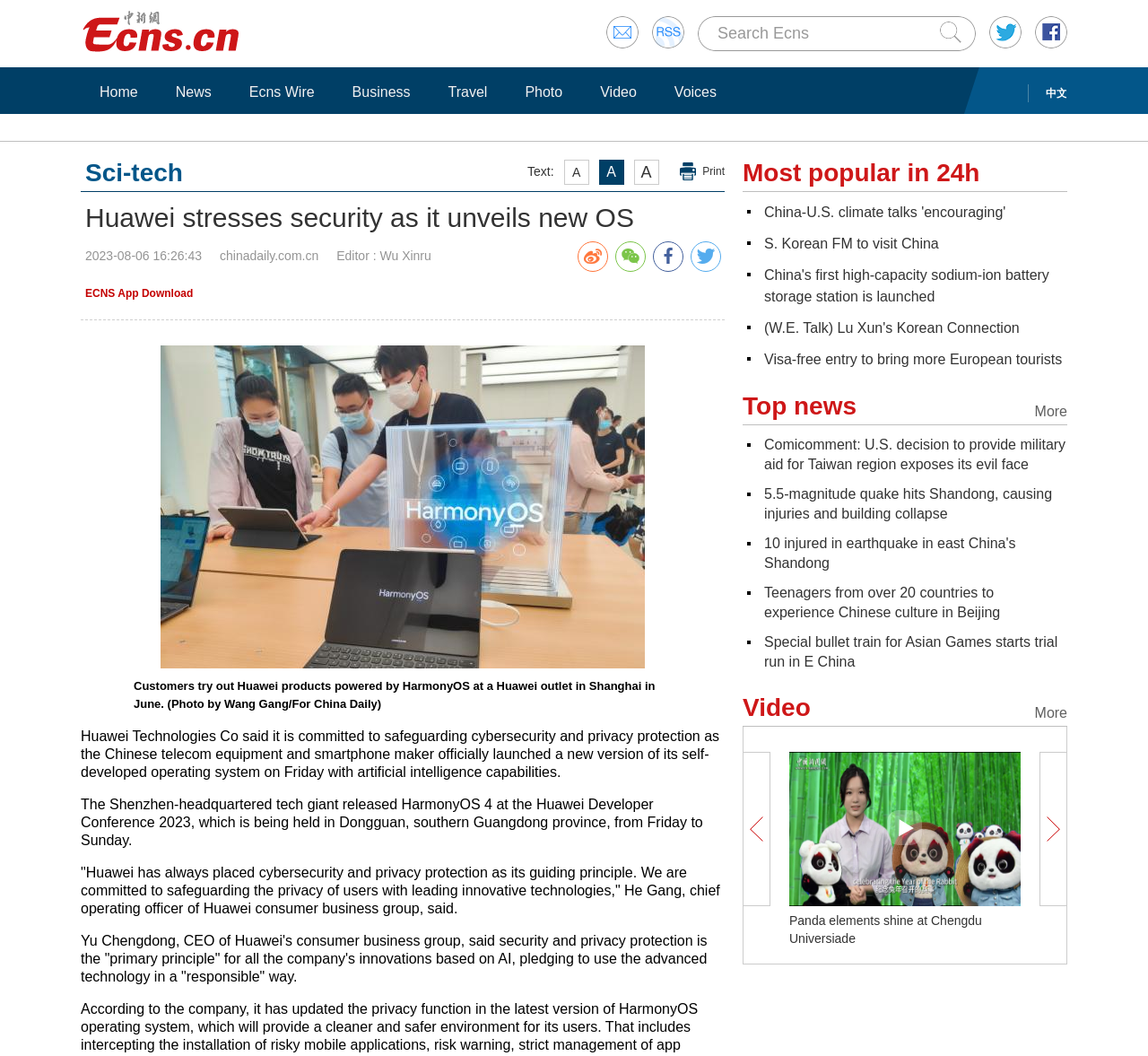Articulate a complete and detailed caption of the webpage elements.

The webpage is about Huawei's new operating system, with a focus on security and privacy protection. At the top, there is a search bar with a submit button to the right. Below the search bar, there are several links to different sections of the website, including "Home", "News", "Ecns Wire", "Business", "Travel", "Photo", and "Video". 

To the right of these links, there are three icons, possibly representing social media or sharing options. Below these icons, there is a heading that reads "A A A Print Sci-tech", with three emphasis elements representing different font sizes. To the right of this heading, there is a link to print the page.

The main article is titled "Huawei stresses security as it unveils new OS" and is accompanied by a photo of Huawei products powered by HarmonyOS. The article discusses Huawei's commitment to cybersecurity and privacy protection, as well as the launch of its new operating system, HarmonyOS 4, which features artificial intelligence capabilities.

Below the main article, there are several other news articles and links, including "Most popular in 24h", "More Top news", and "More Video". These sections feature links to various news stories, including articles about China-U.S. climate talks, a high-capacity sodium-ion battery storage station, and a 5.5-magnitude earthquake in Shandong. There is also a section featuring a video about panda elements at the Chengdu Universiade.